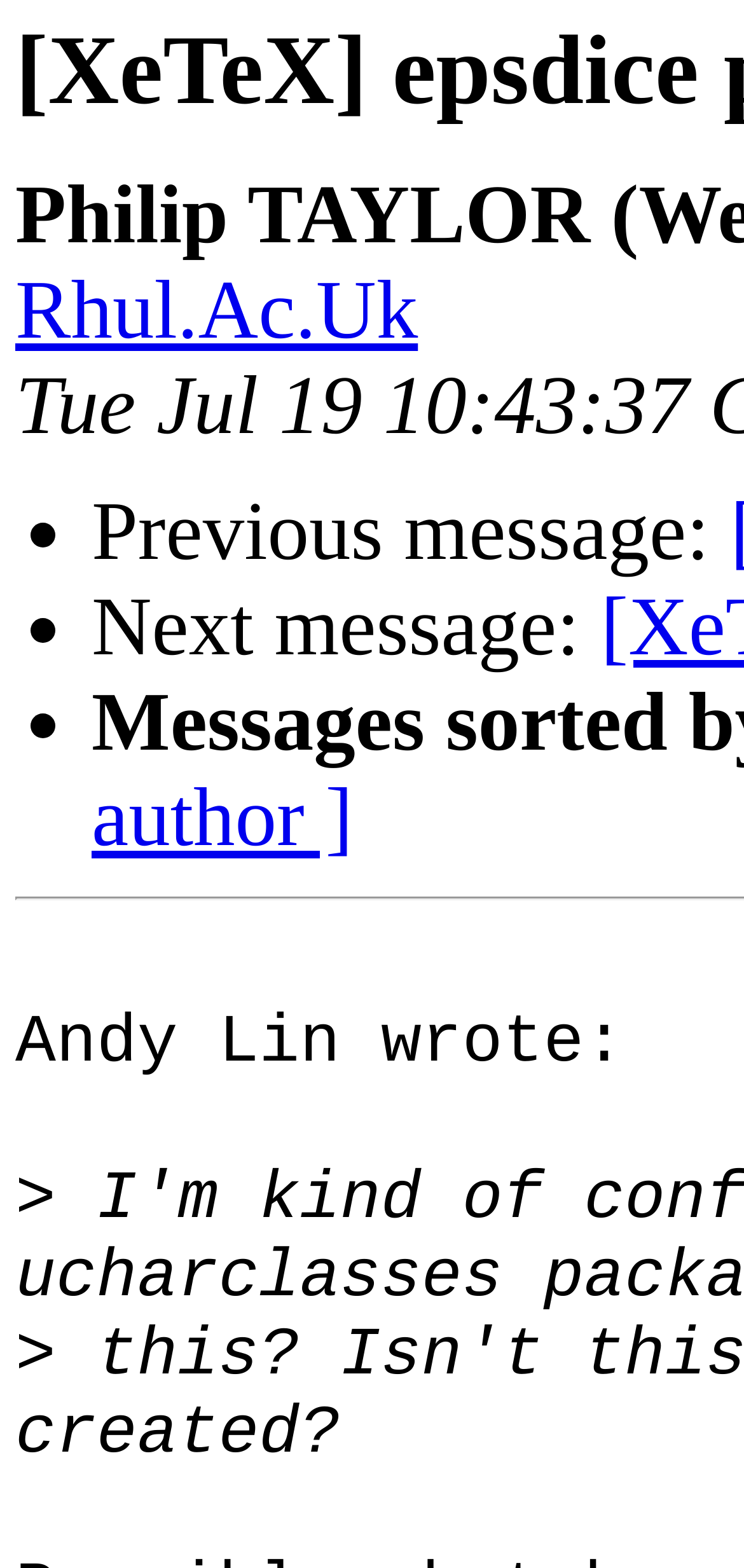Please locate and generate the primary heading on this webpage.

[XeTeX] epsdice package.